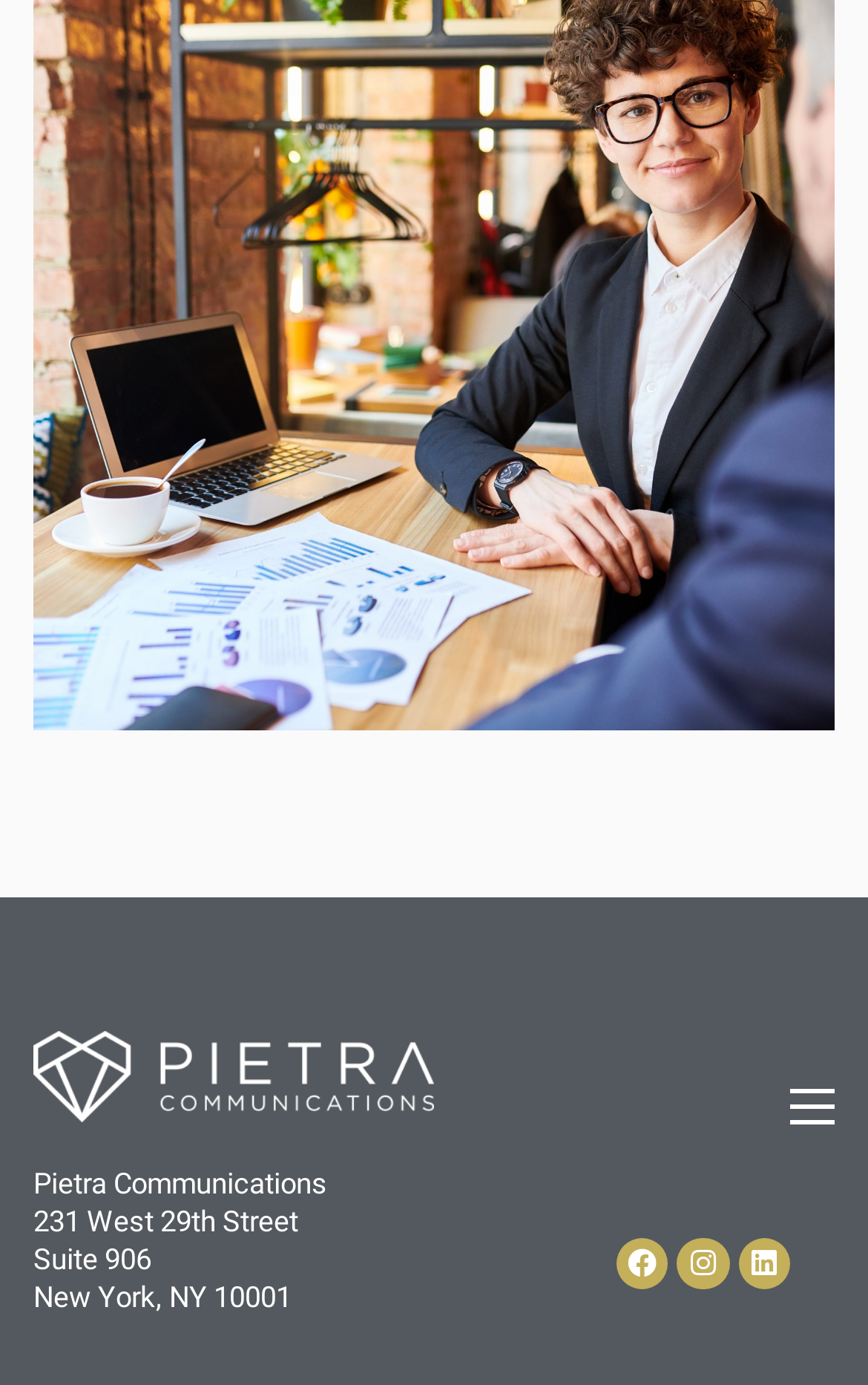With reference to the image, please provide a detailed answer to the following question: What is the company name?

The company name can be found at the bottom of the webpage, where the address and contact information are listed. It is written as 'Pietra Communications'.